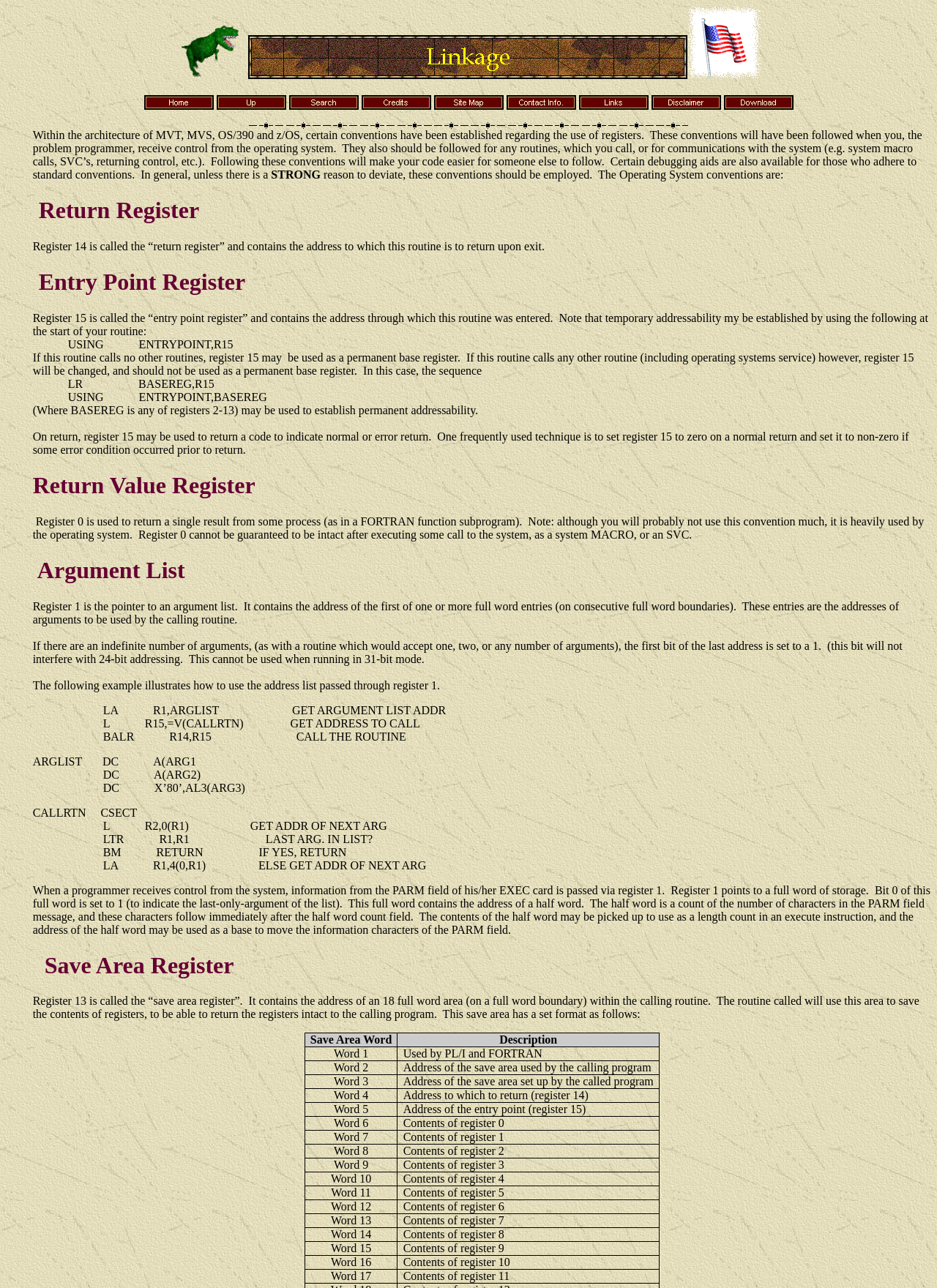What is the significance of the first bit of the last address in an argument list?
Please give a well-detailed answer to the question.

If there are an indefinite number of arguments, the first bit of the last address is set to a 1. This indicates that the routine can accept a variable number of arguments.